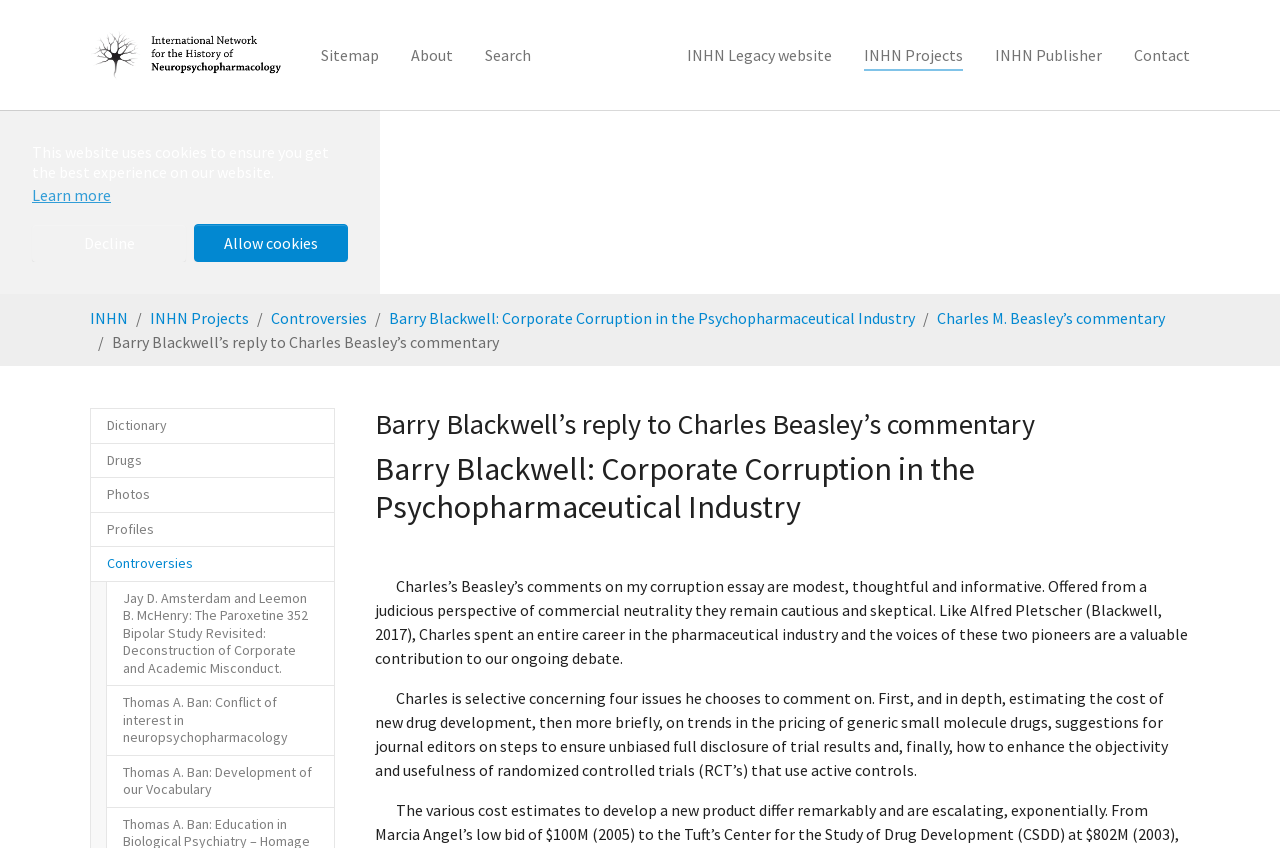With reference to the screenshot, provide a detailed response to the question below:
What is the topic of Charles Beasley's comments?

I inferred this answer by reading the static text element that mentions 'Charles’s Beasley’s comments on my corruption essay'. This suggests that Charles Beasley's comments are about a corruption essay.